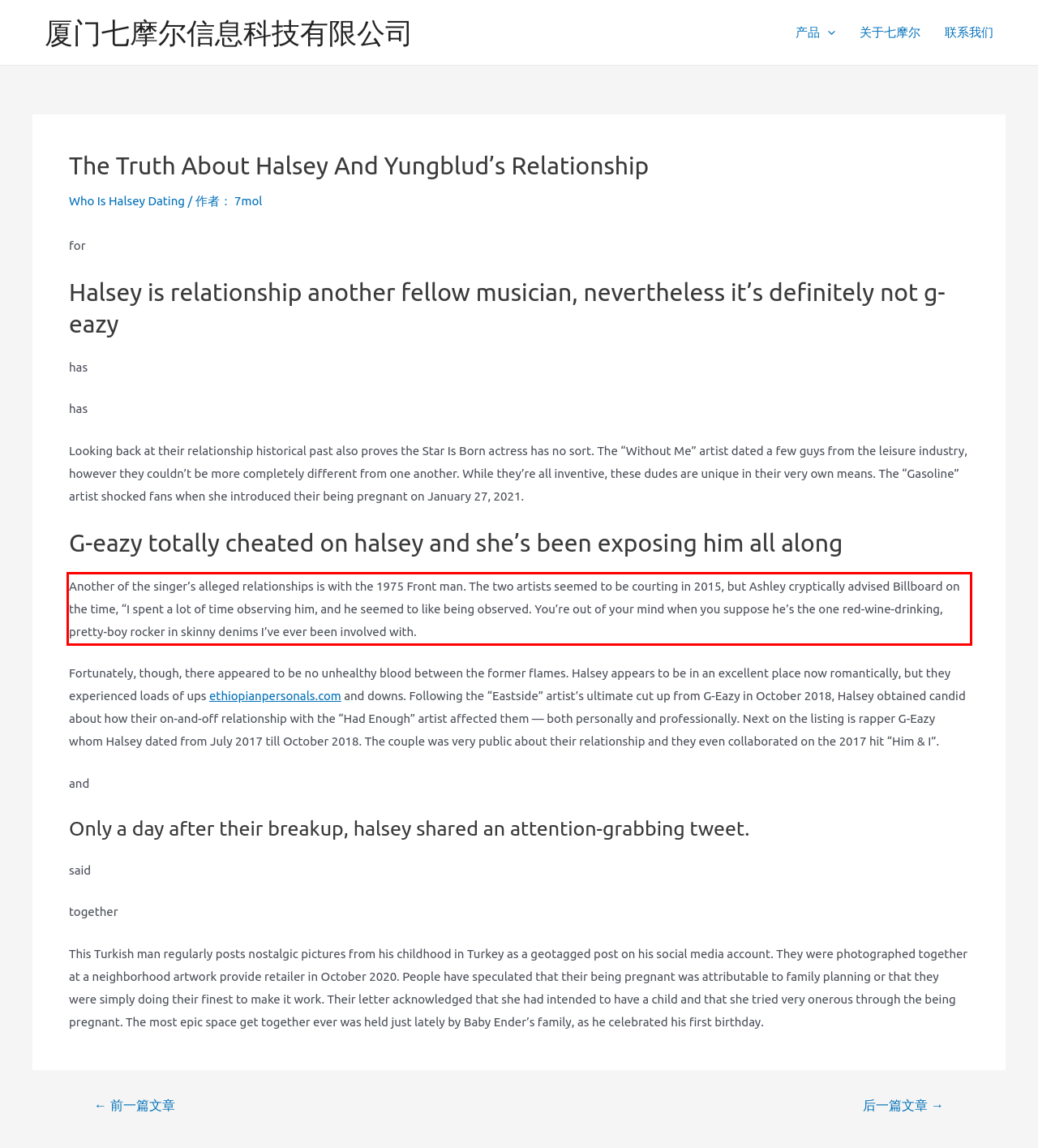The screenshot you have been given contains a UI element surrounded by a red rectangle. Use OCR to read and extract the text inside this red rectangle.

Another of the singer’s alleged relationships is with the 1975 Front man. The two artists seemed to be courting in 2015, but Ashley cryptically advised Billboard on the time, “I spent a lot of time observing him, and he seemed to like being observed. You’re out of your mind when you suppose he’s the one red-wine-drinking, pretty-boy rocker in skinny denims I’ve ever been involved with.